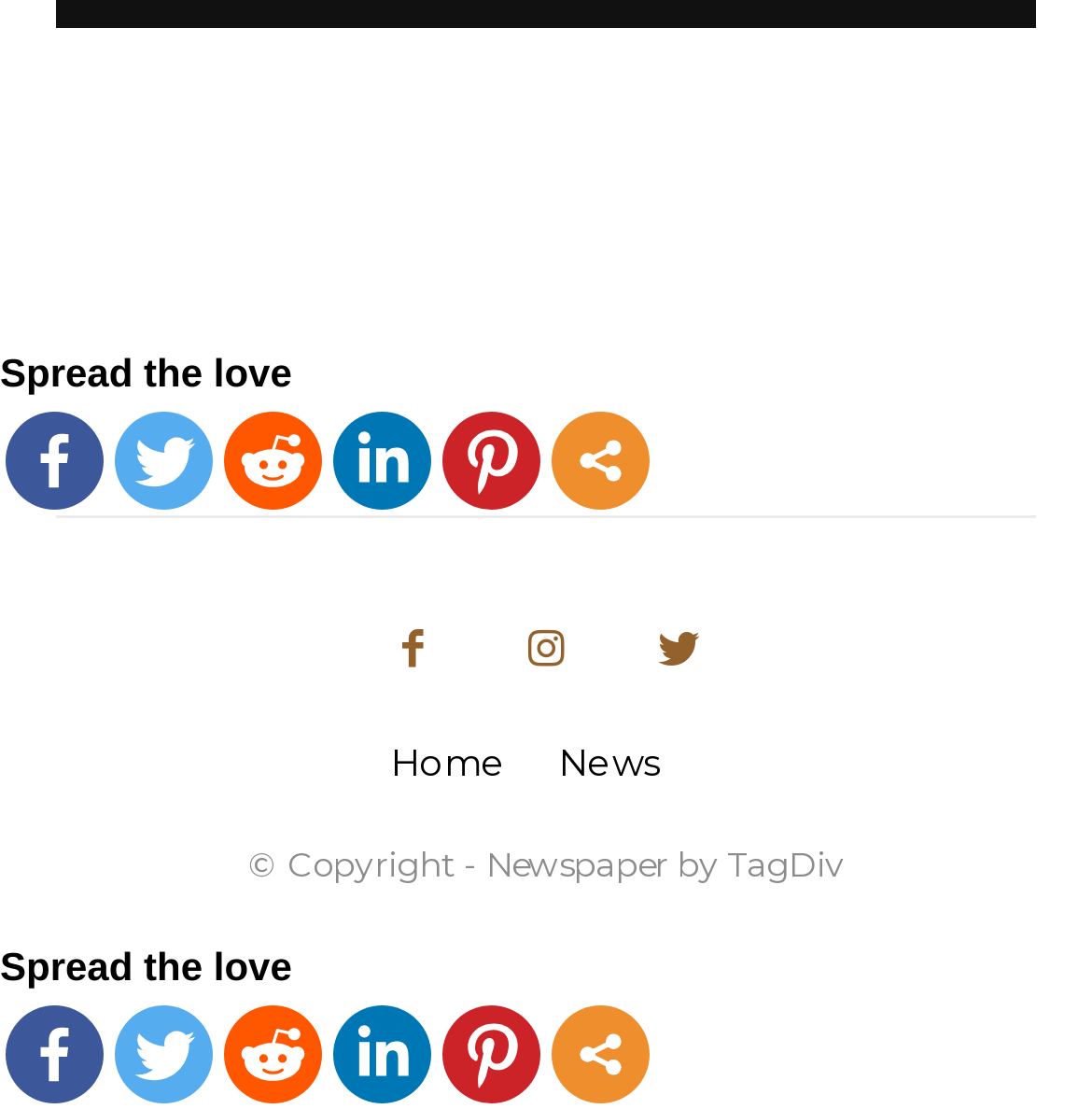Find and specify the bounding box coordinates that correspond to the clickable region for the instruction: "Click on Home".

[0.358, 0.667, 0.463, 0.707]